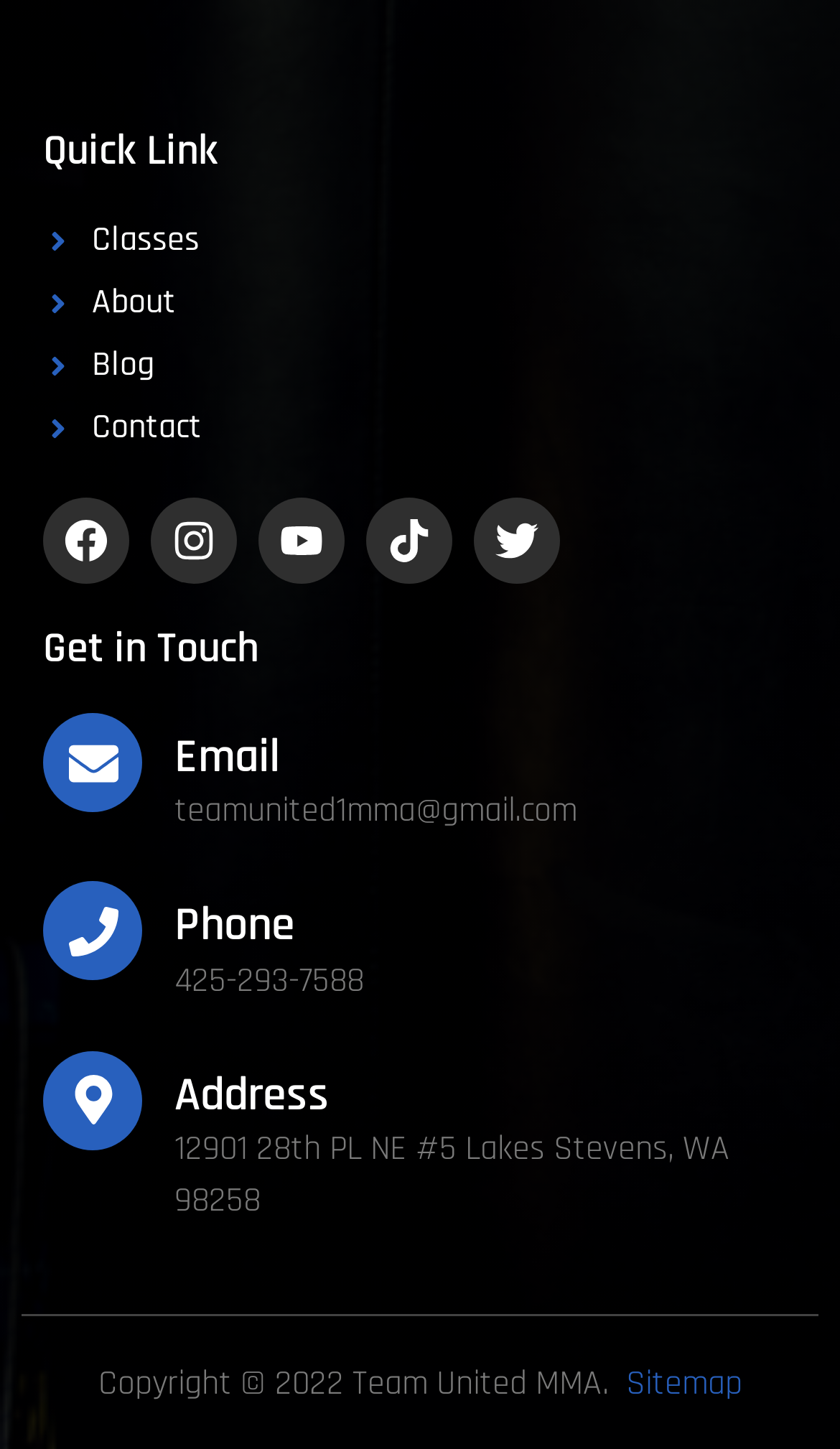Determine the bounding box for the described HTML element: "Facebook". Ensure the coordinates are four float numbers between 0 and 1 in the format [left, top, right, bottom].

[0.051, 0.344, 0.154, 0.403]